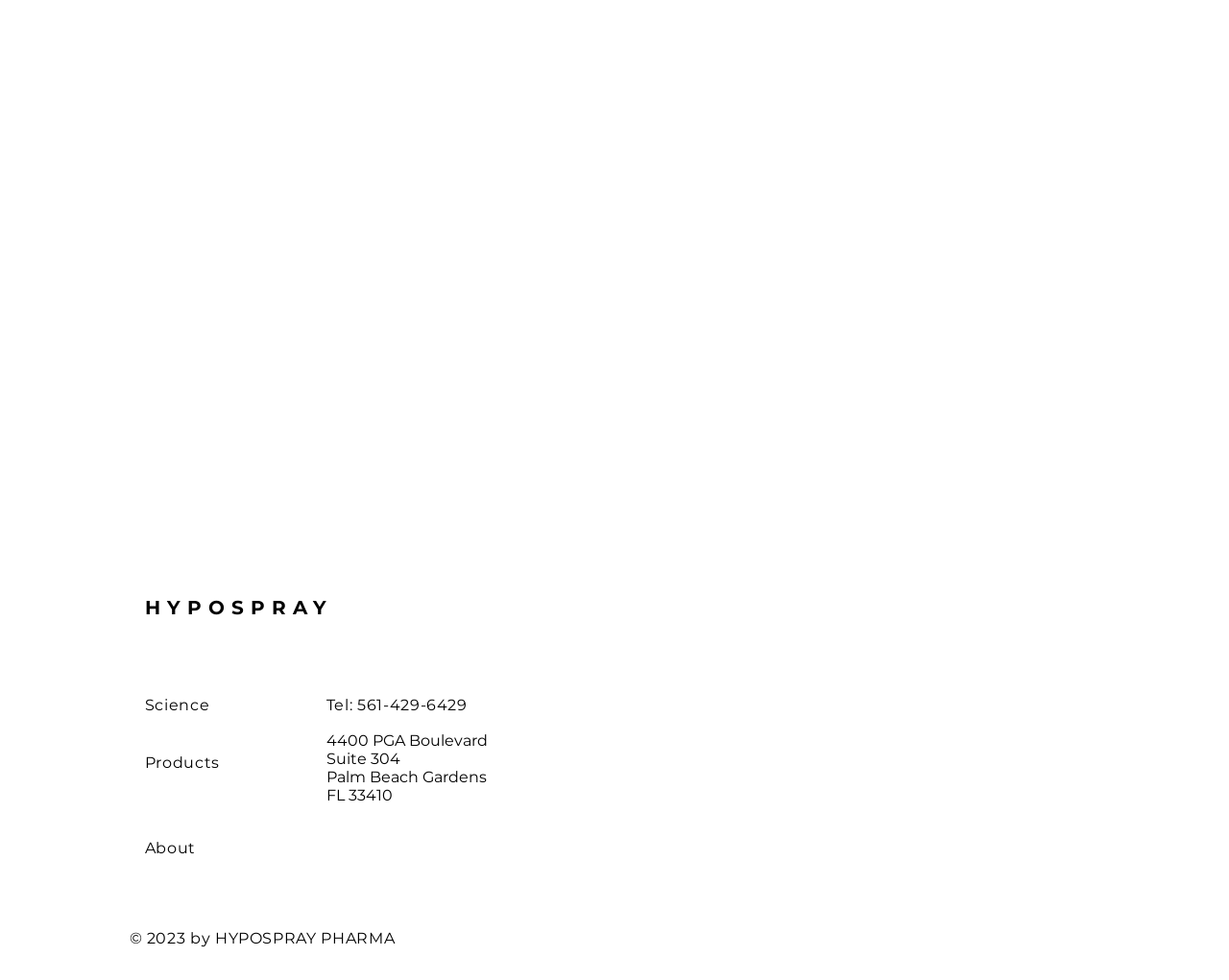Using the webpage screenshot and the element description verobeachbaptist@gmail.com, determine the bounding box coordinates. Specify the coordinates in the format (top-left x, top-left y, bottom-right x, bottom-right y) with values ranging from 0 to 1.

None